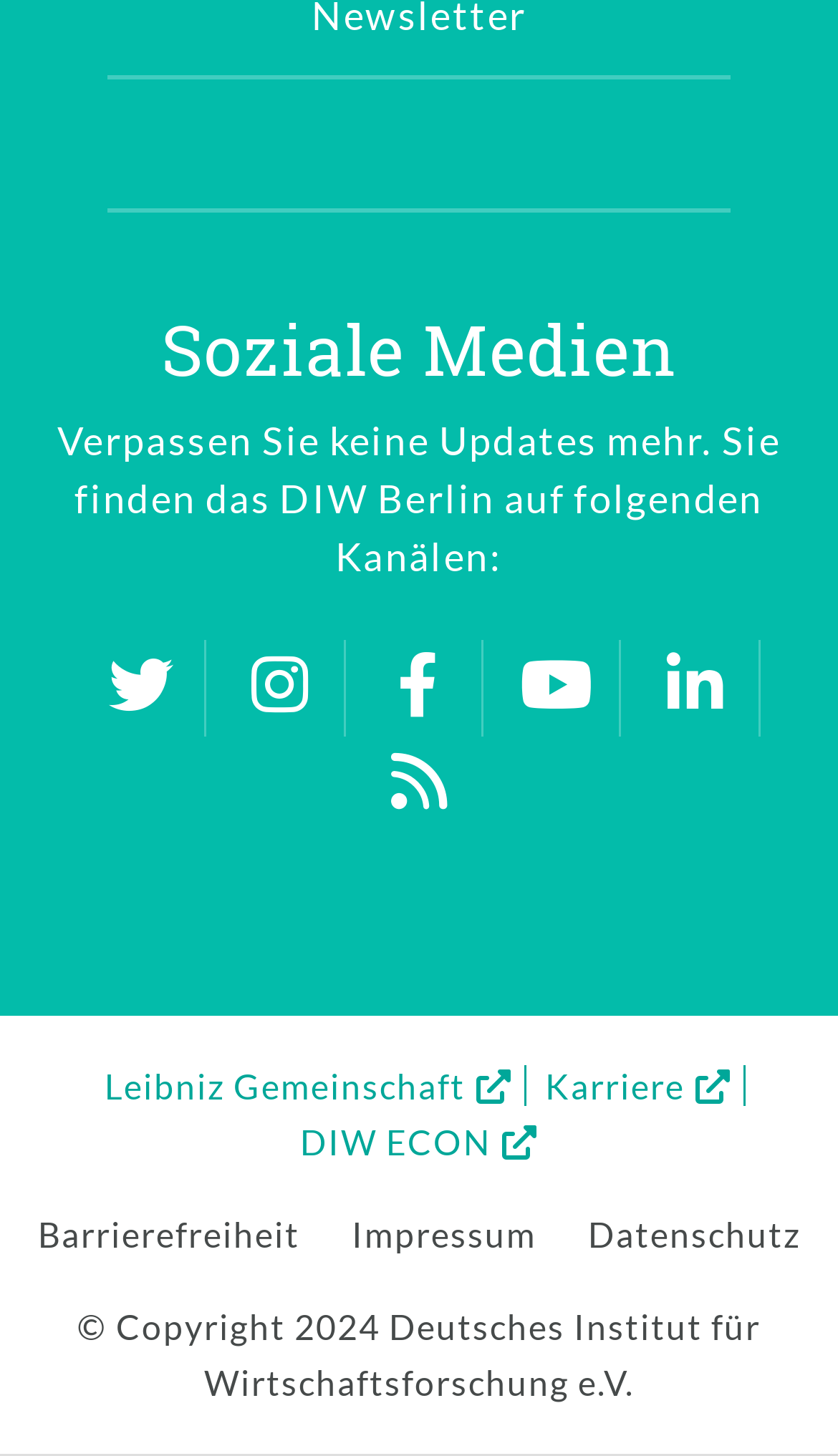Determine the bounding box coordinates for the area that needs to be clicked to fulfill this task: "Check the career opportunities". The coordinates must be given as four float numbers between 0 and 1, i.e., [left, top, right, bottom].

[0.637, 0.732, 0.888, 0.76]